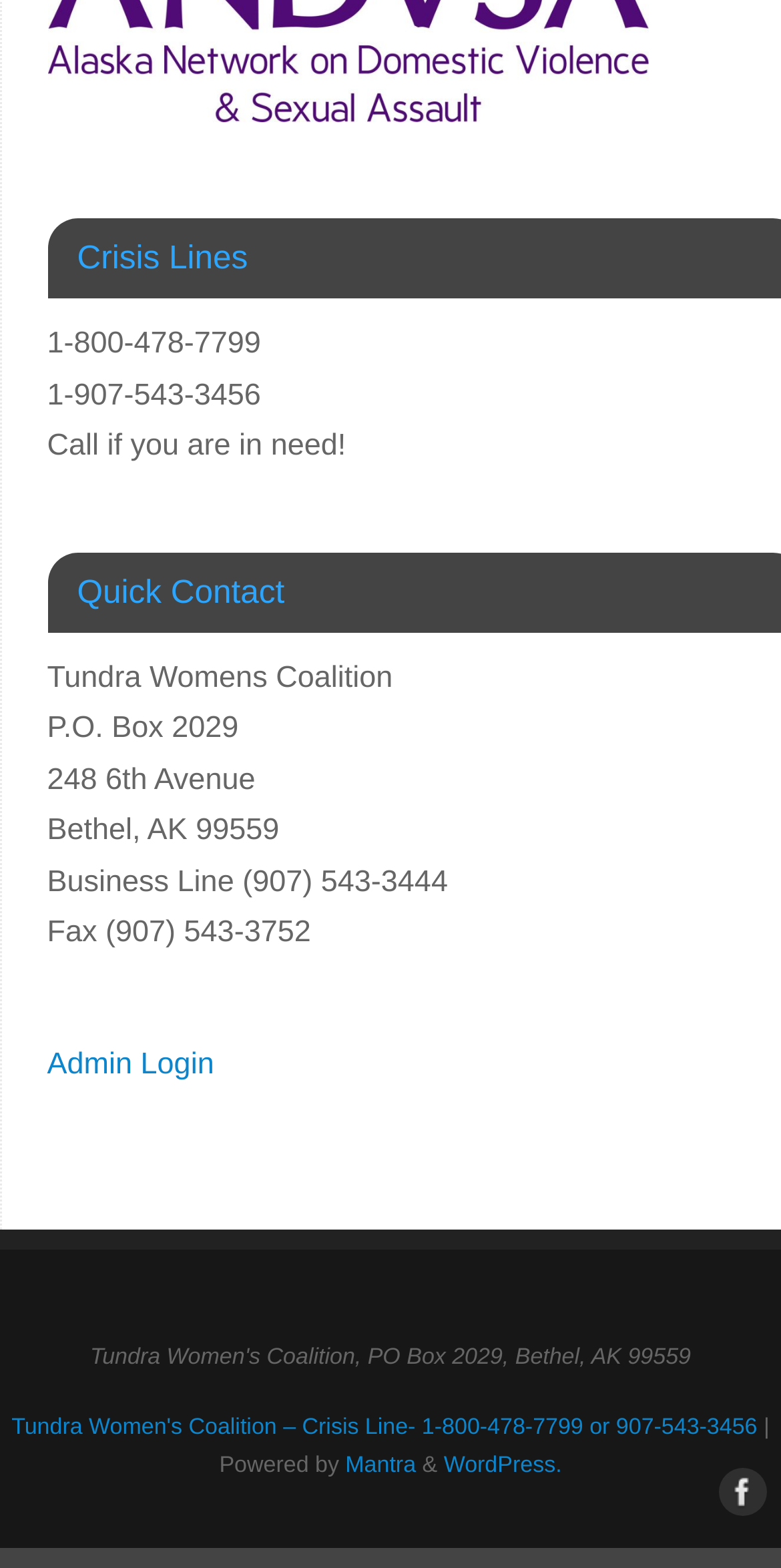Using the webpage screenshot and the element description title="Facebook", determine the bounding box coordinates. Specify the coordinates in the format (top-left x, top-left y, bottom-right x, bottom-right y) with values ranging from 0 to 1.

[0.908, 0.936, 0.974, 0.969]